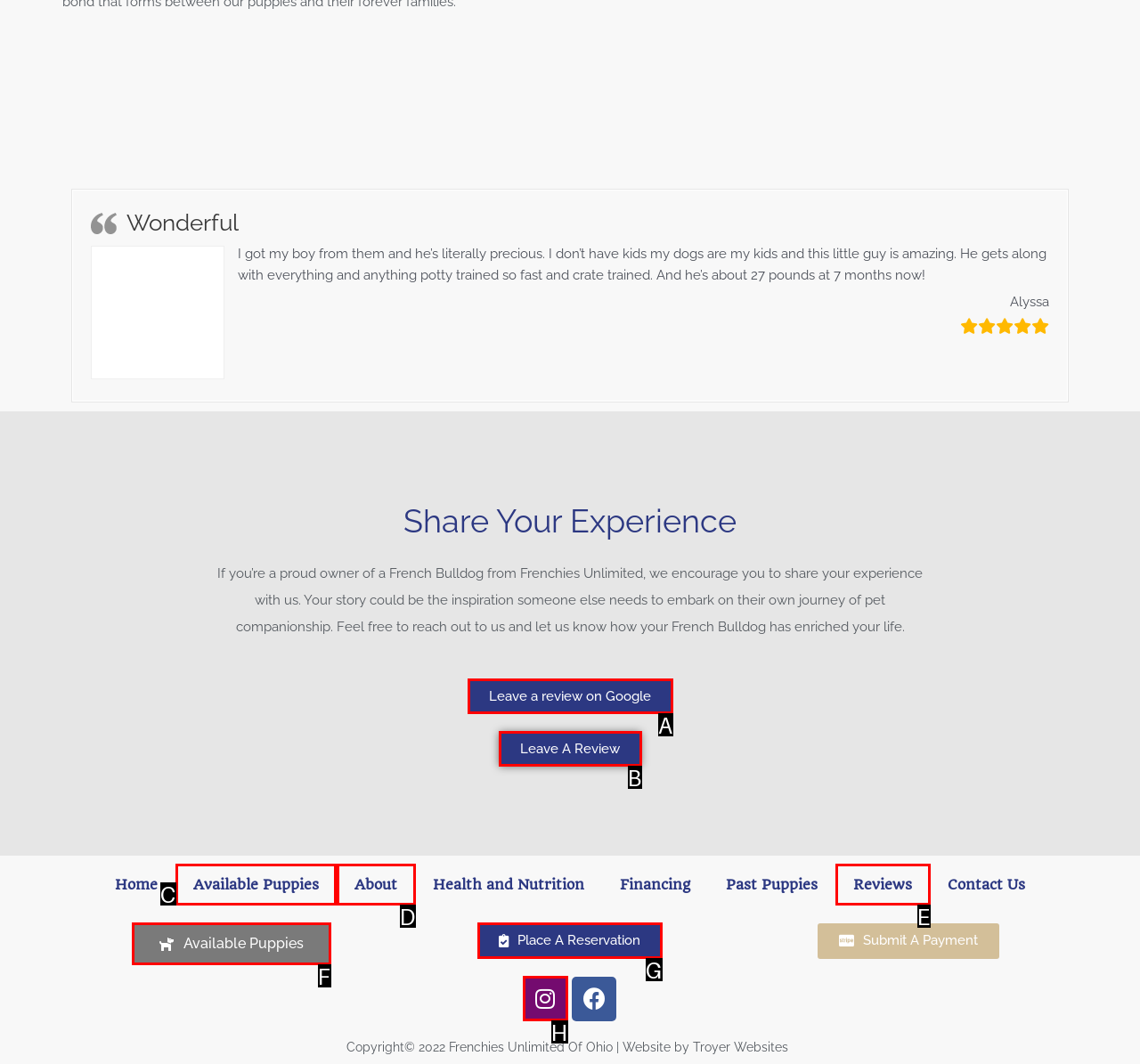Determine which HTML element to click for this task: View 'Available Puppies' Provide the letter of the selected choice.

C